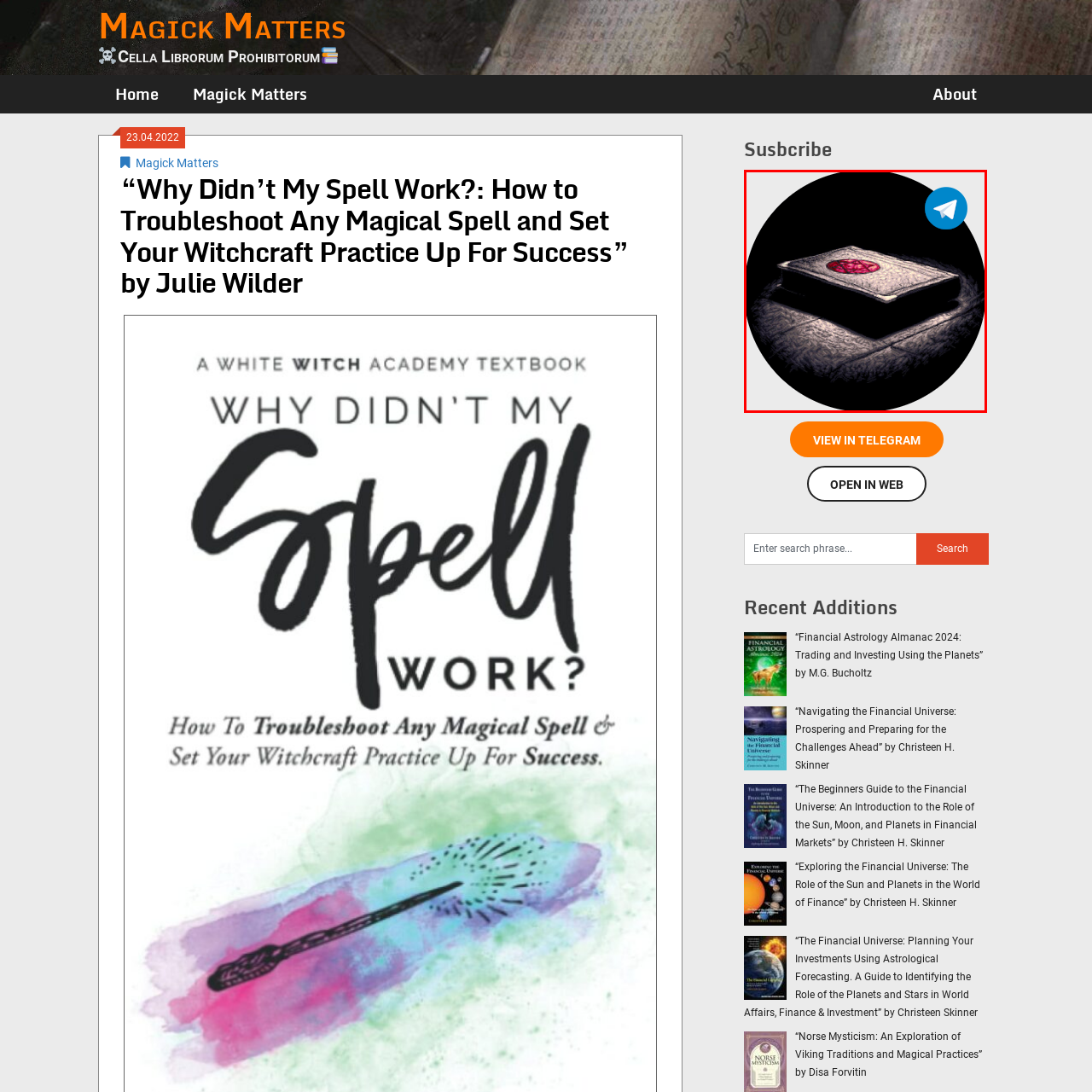Pay attention to the image highlighted by the red border, What is the purpose of the Telegram icon in the corner? Please give a one-word or short phrase answer.

Link to community interactions